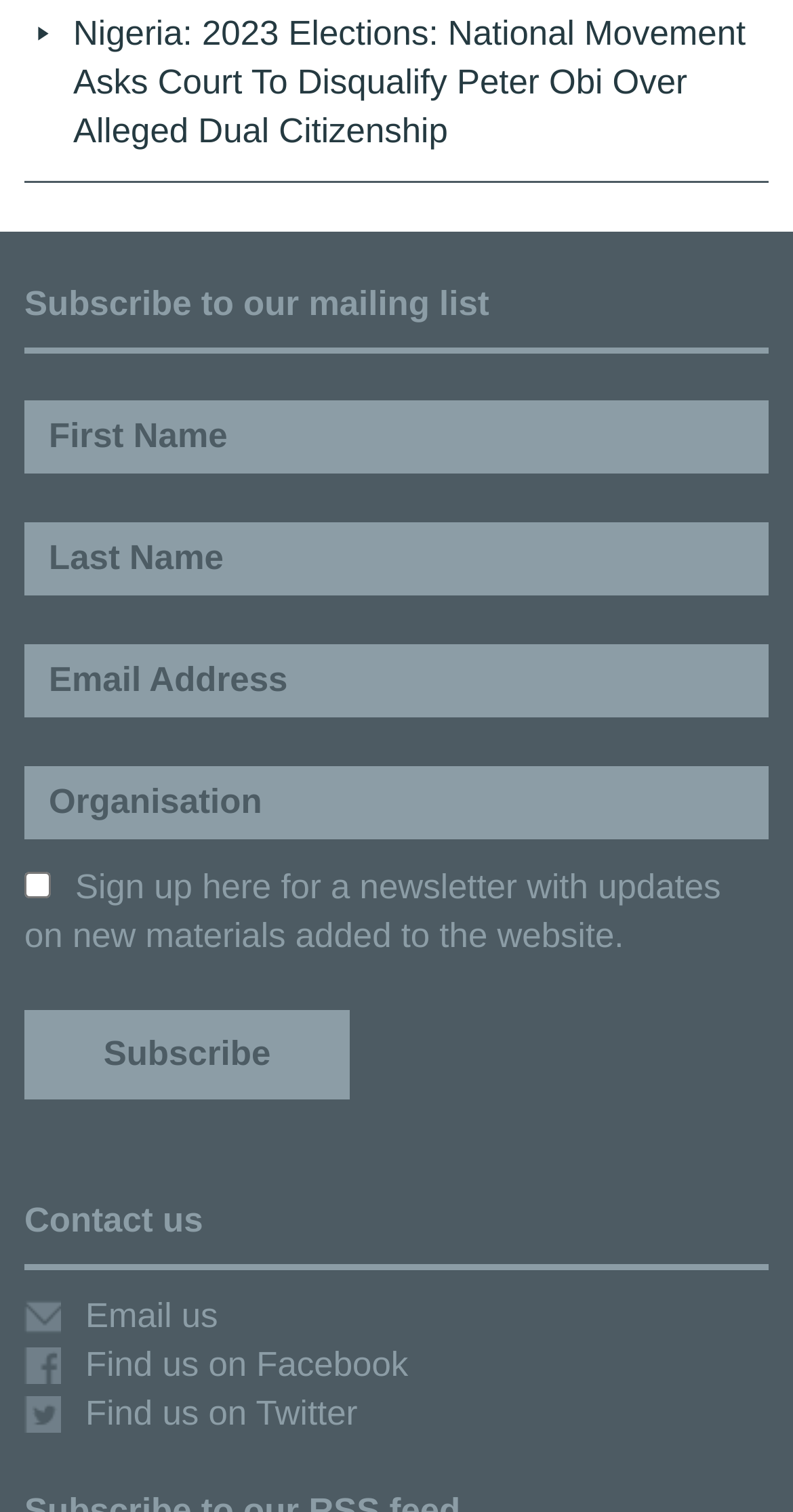What is the button below the textboxes for?
Look at the image and answer the question using a single word or phrase.

Subscribe